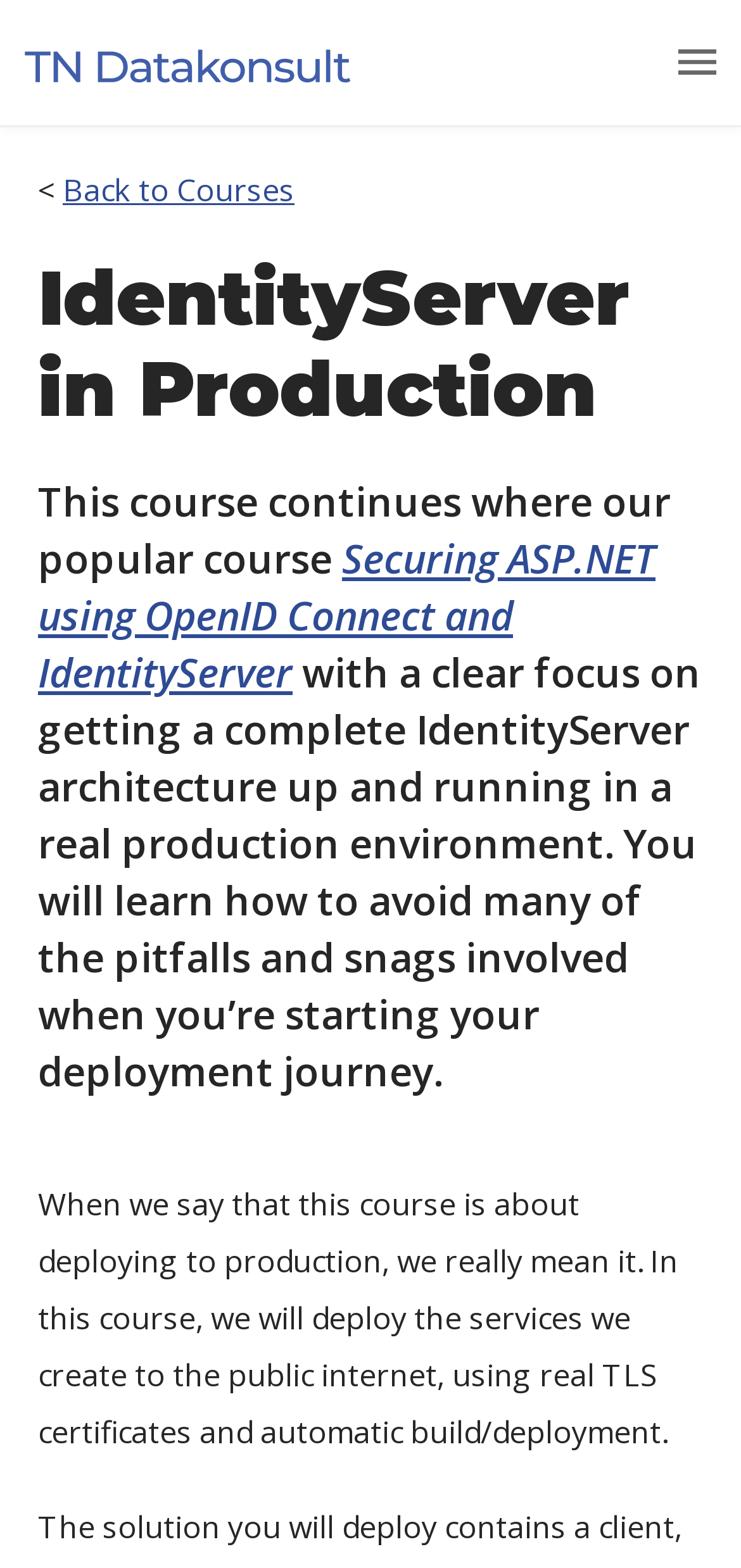Use one word or a short phrase to answer the question provided: 
What is the focus of the course?

Getting a complete IdentityServer architecture